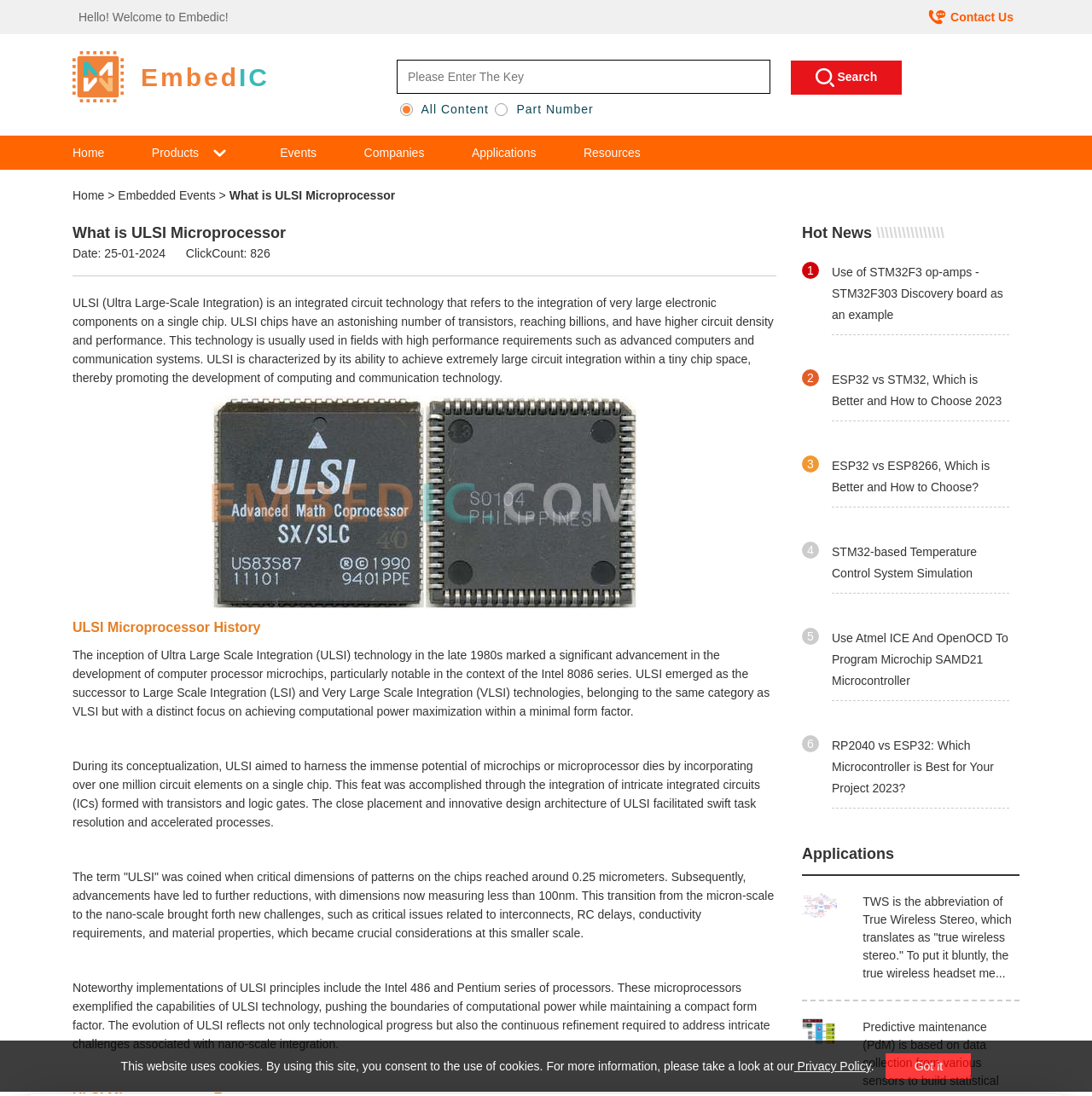Identify the bounding box for the UI element that is described as follows: "Search".

[0.724, 0.055, 0.826, 0.087]